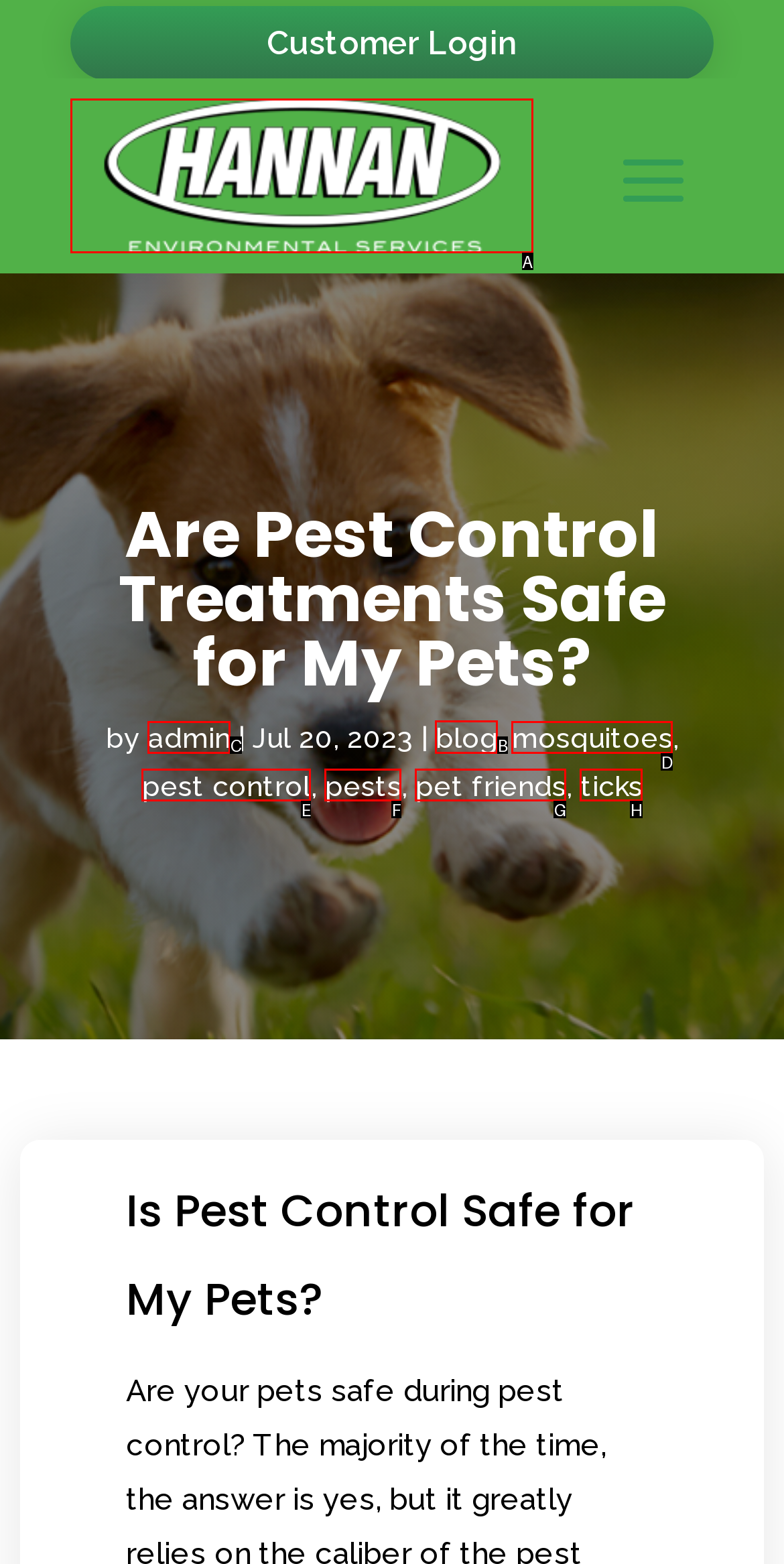Decide which HTML element to click to complete the task: read blog posts Provide the letter of the appropriate option.

B